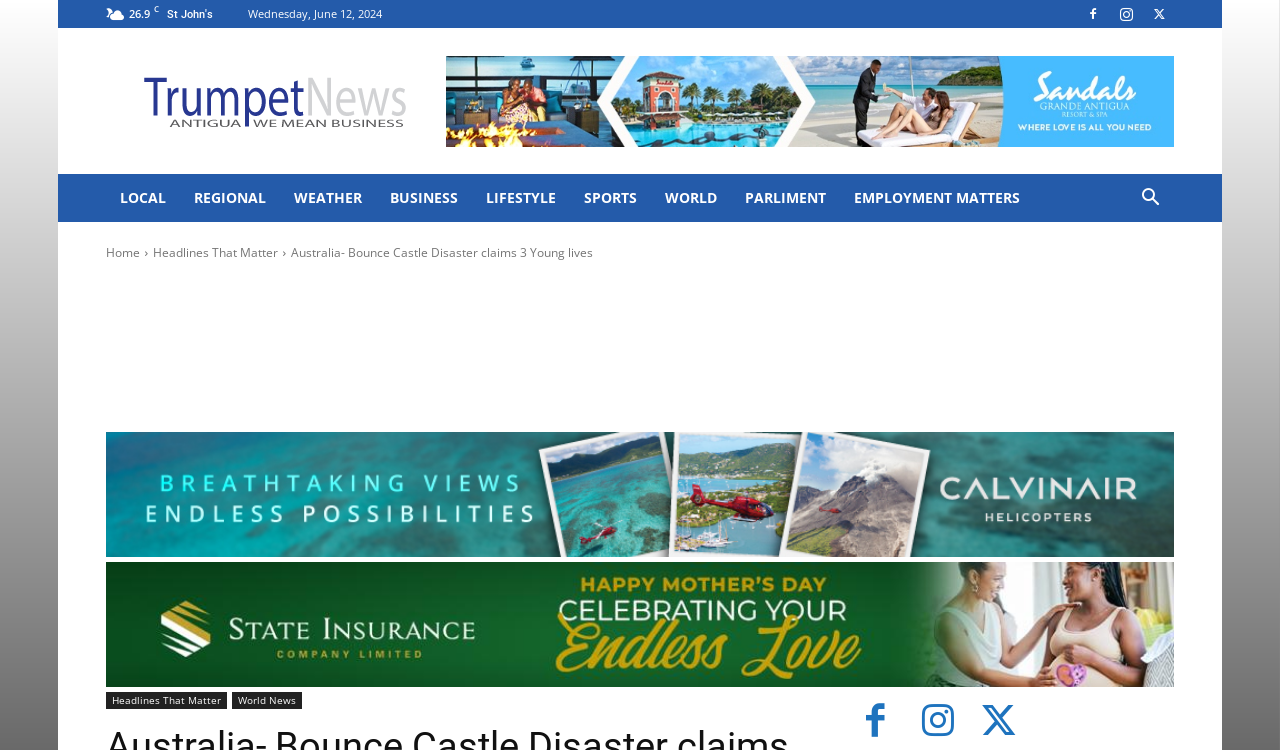Determine the bounding box coordinates for the HTML element described here: "Headlines That Matter".

[0.083, 0.923, 0.177, 0.945]